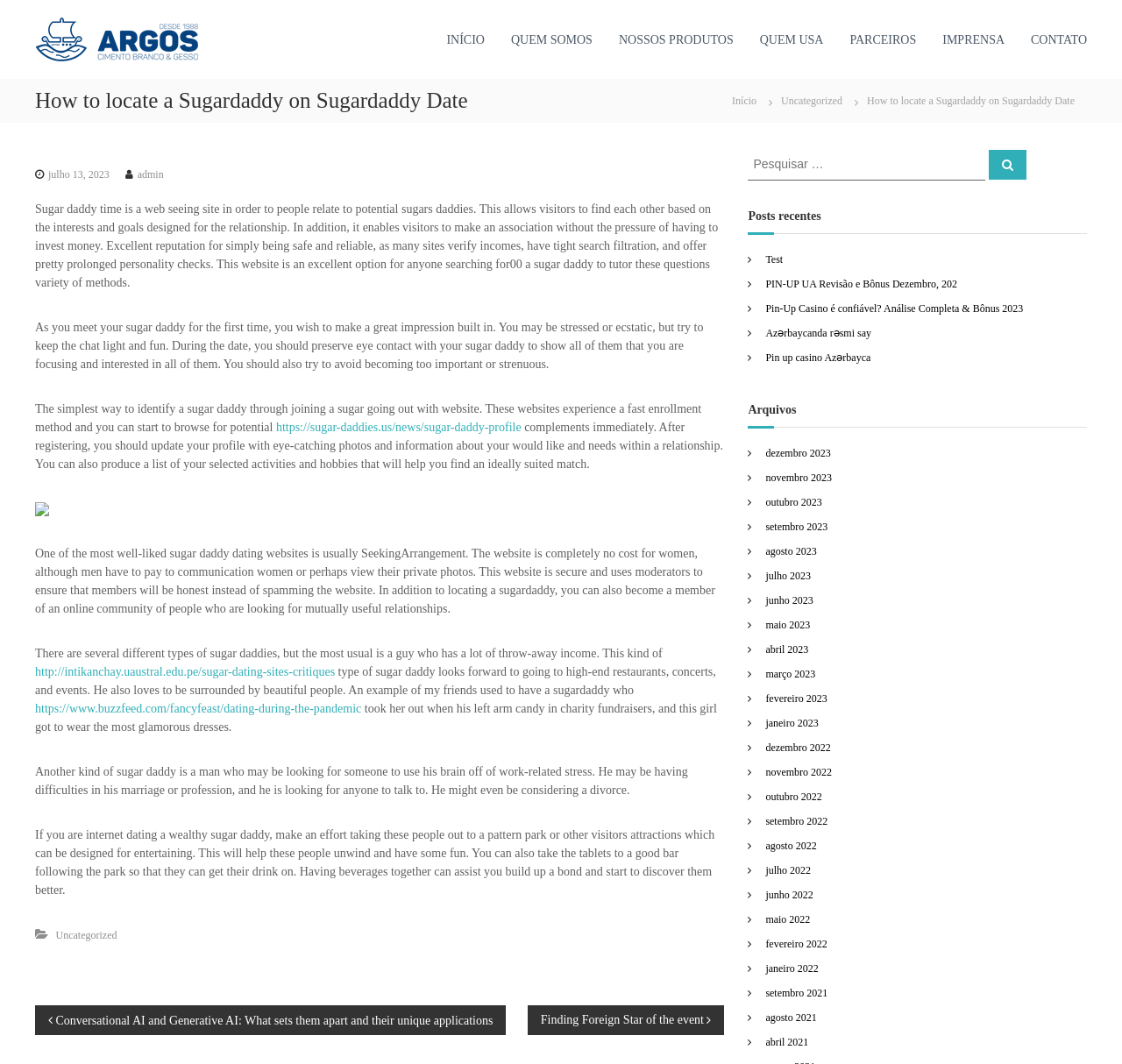Find the bounding box coordinates of the clickable area required to complete the following action: "Click on the 'INÍCIO' link".

[0.398, 0.031, 0.432, 0.043]